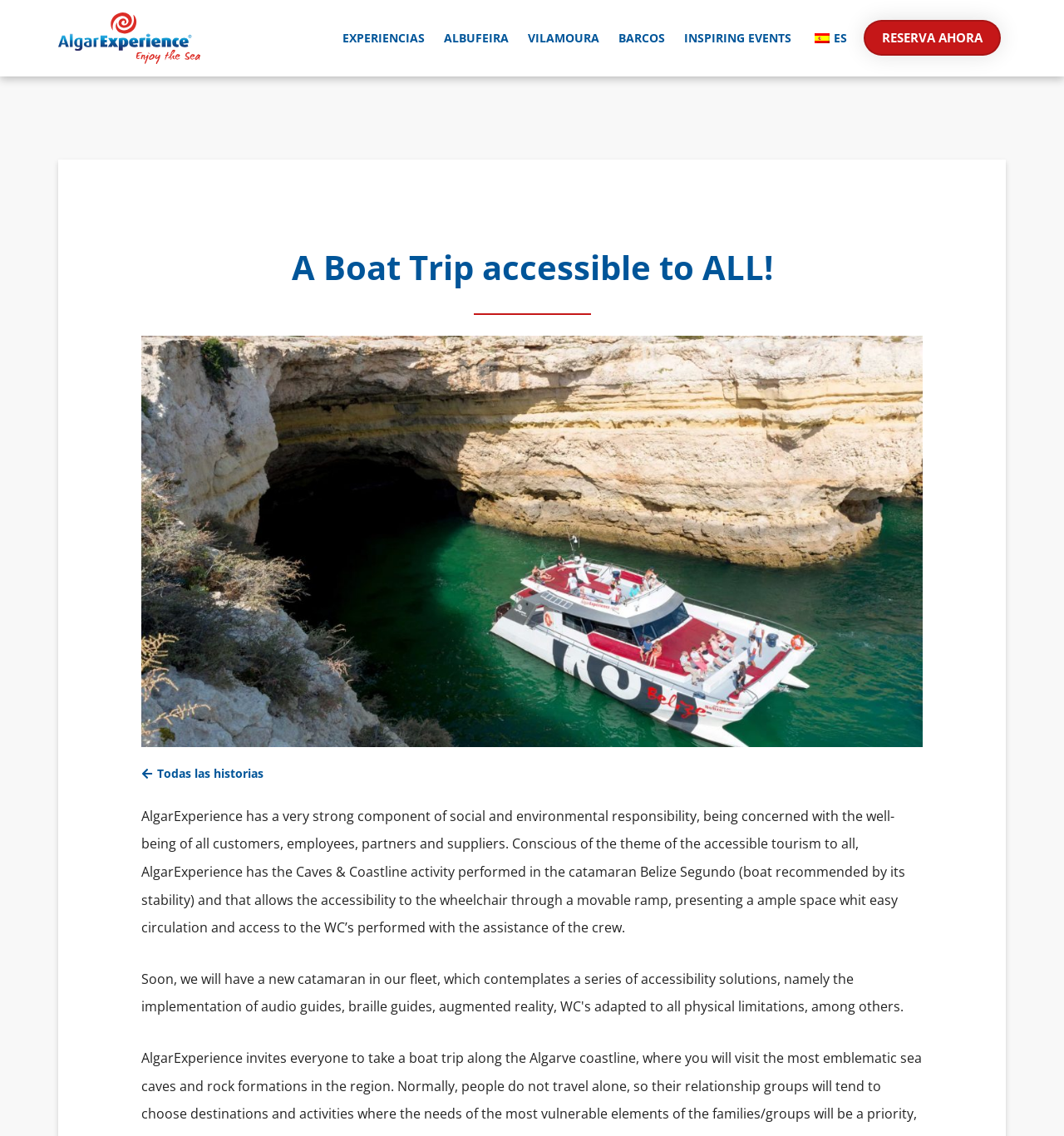Please mark the bounding box coordinates of the area that should be clicked to carry out the instruction: "Click on Experiencias Algarve link".

[0.055, 0.011, 0.188, 0.056]